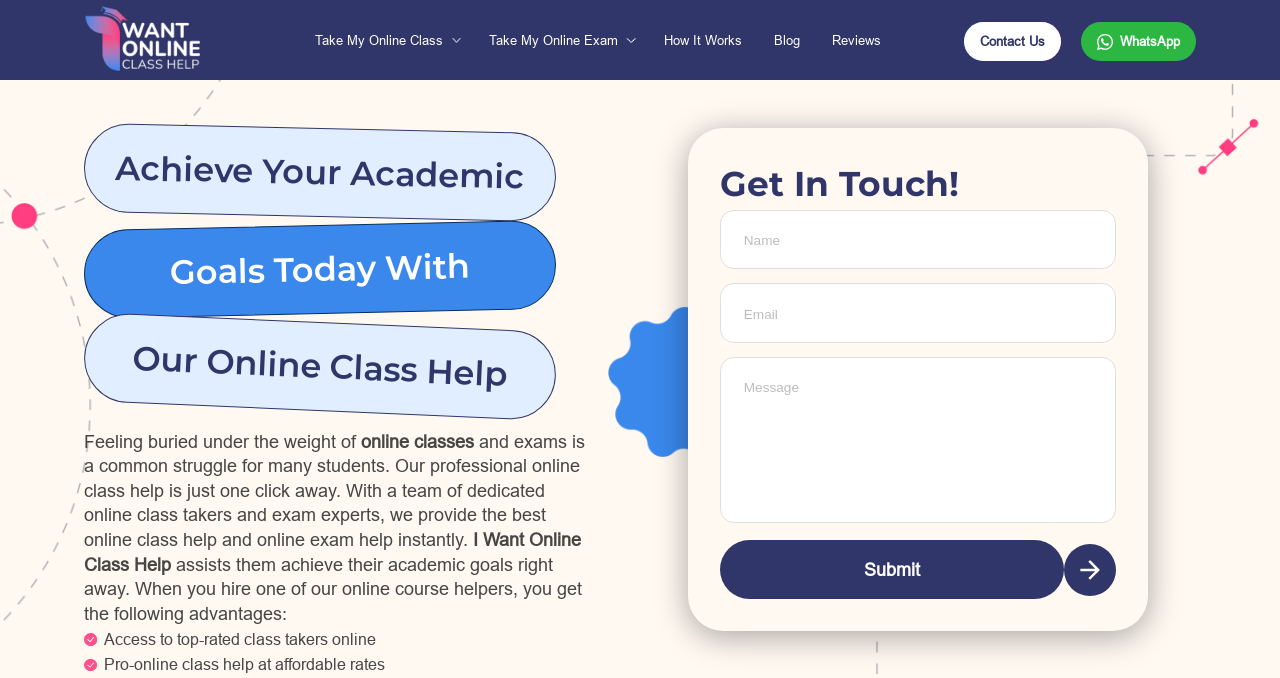What is the main purpose of this website?
Could you please answer the question thoroughly and with as much detail as possible?

Based on the webpage content, it appears that the website offers a service where students can hire someone to take their online classes for them. The heading 'Achieve Your Academic Goals Today With Our Online Class Help' and the links 'Take My Online Class' and 'Take My Online Exam' suggest that the website provides academic assistance.